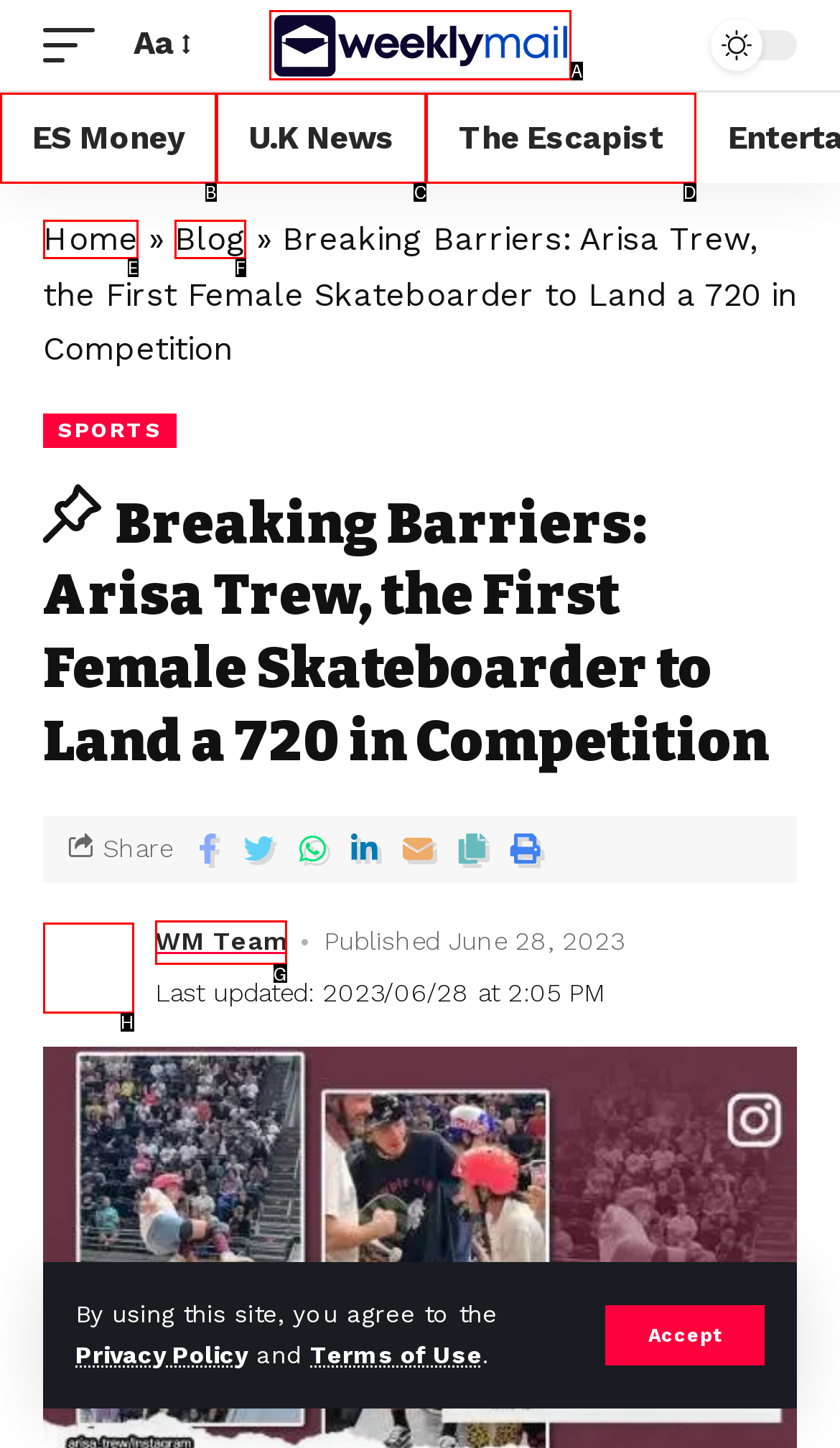Identify the letter of the UI element that fits the description: The Escapist
Respond with the letter of the option directly.

D